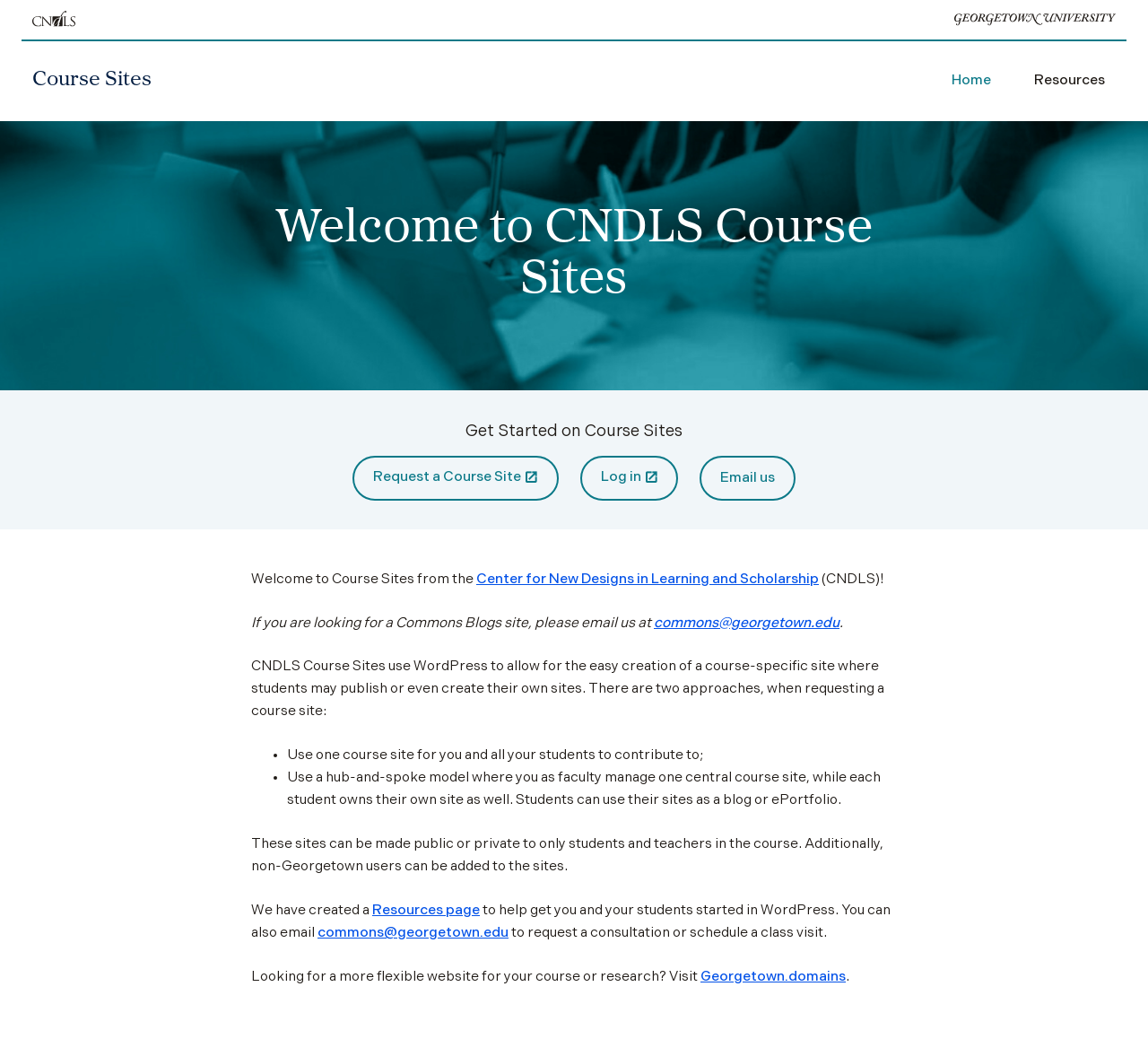Find the bounding box coordinates for the HTML element described as: "alt="Georgetown University"". The coordinates should consist of four float values between 0 and 1, i.e., [left, top, right, bottom].

[0.831, 0.013, 0.972, 0.027]